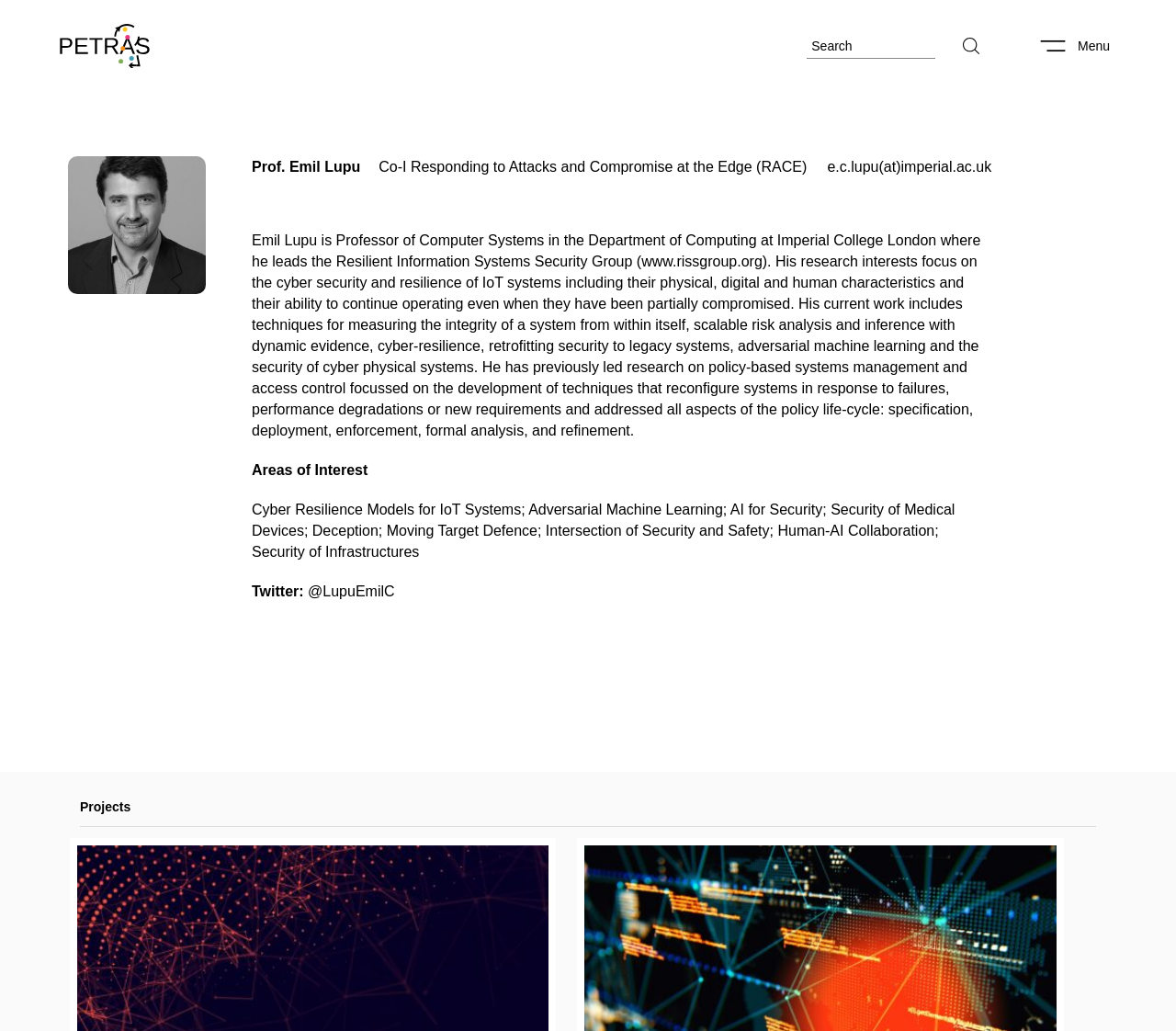Provide a brief response in the form of a single word or phrase:
What is the professor's email address?

e.c.lupu(at)imperial.ac.uk